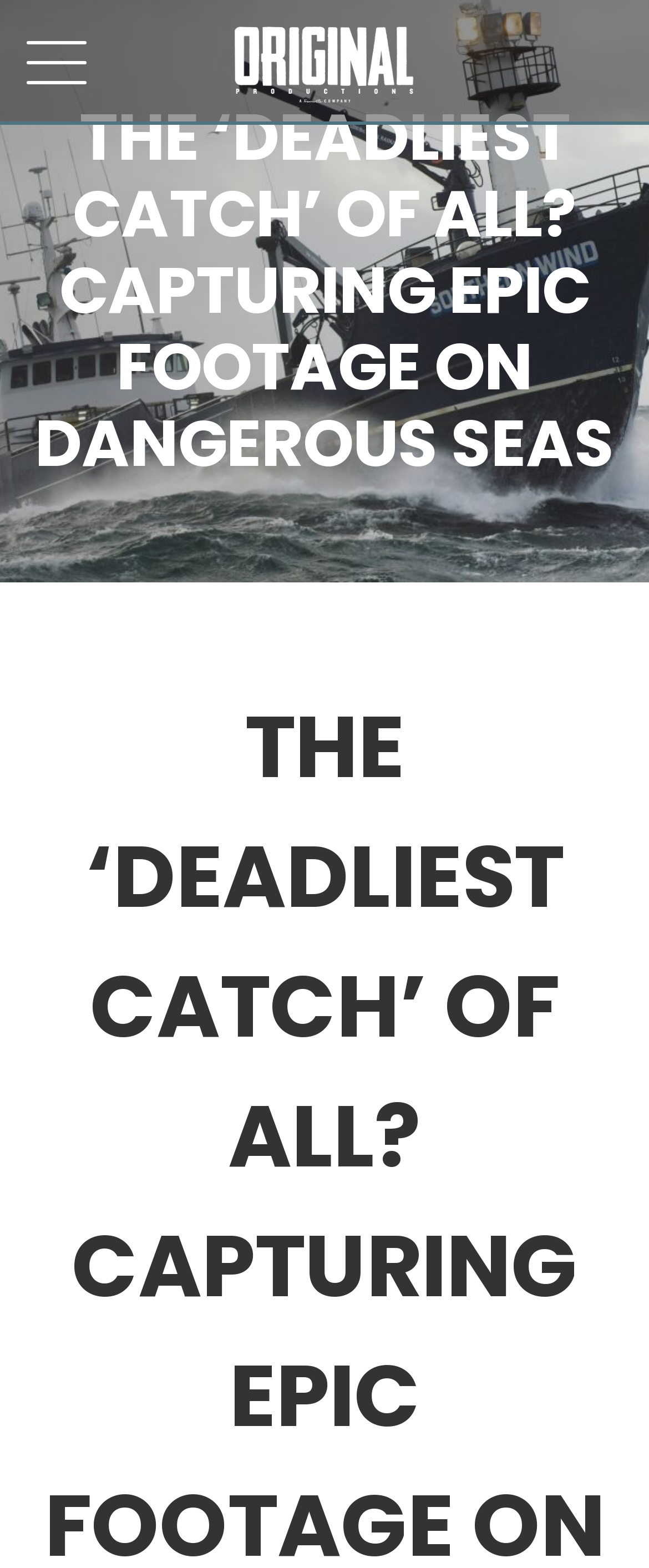Locate the bounding box of the UI element described by: "hookup bars near me Sacramento" in the given webpage screenshot.

None